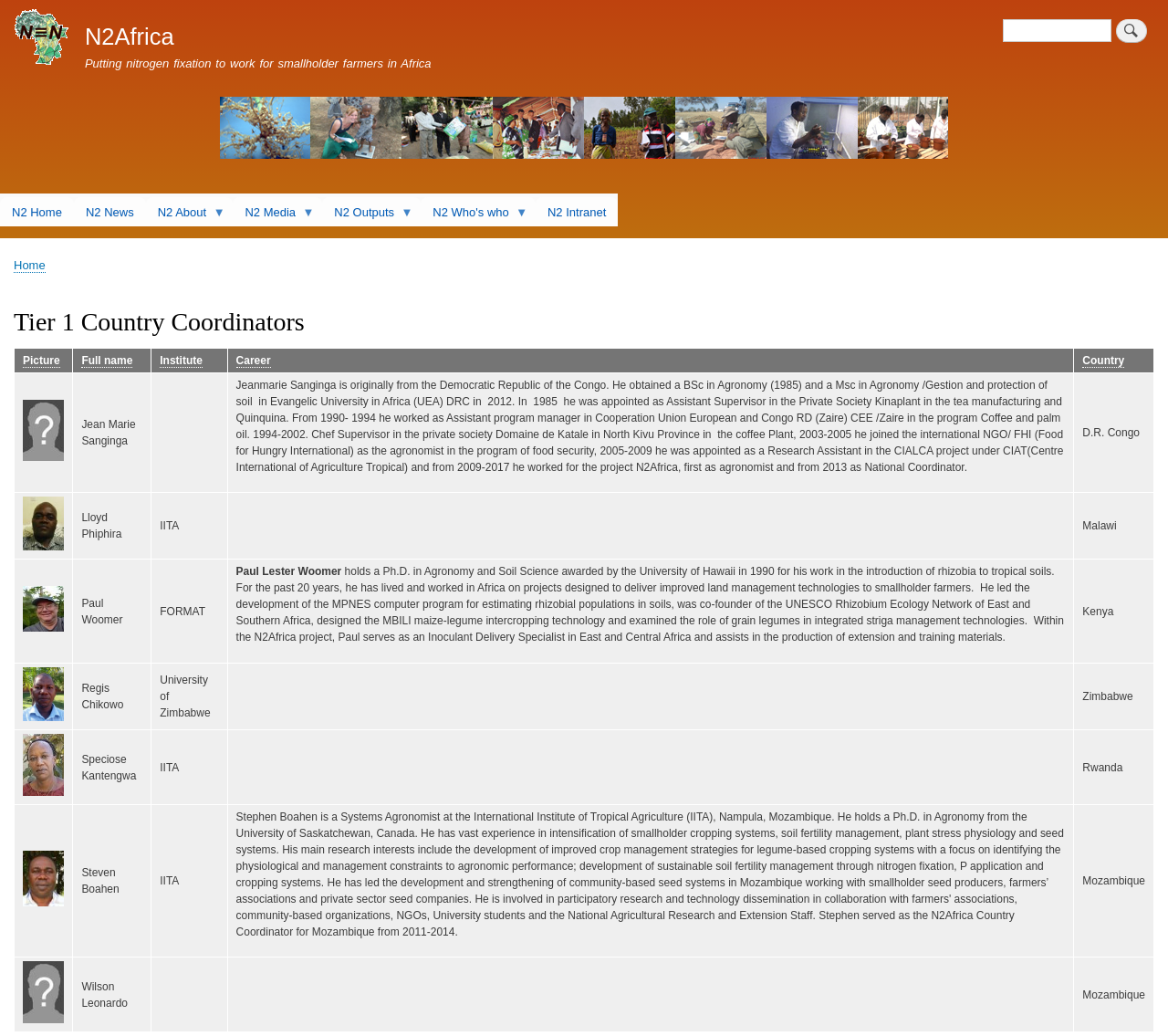Please analyze the image and provide a thorough answer to the question:
What is the country of the person in the third row?

The third row is located at the bottom of the webpage with a bounding box coordinate of [0.012, 0.475, 0.988, 0.54]. The country of the person in this row is mentioned in the last column, which is 'Malawi'.